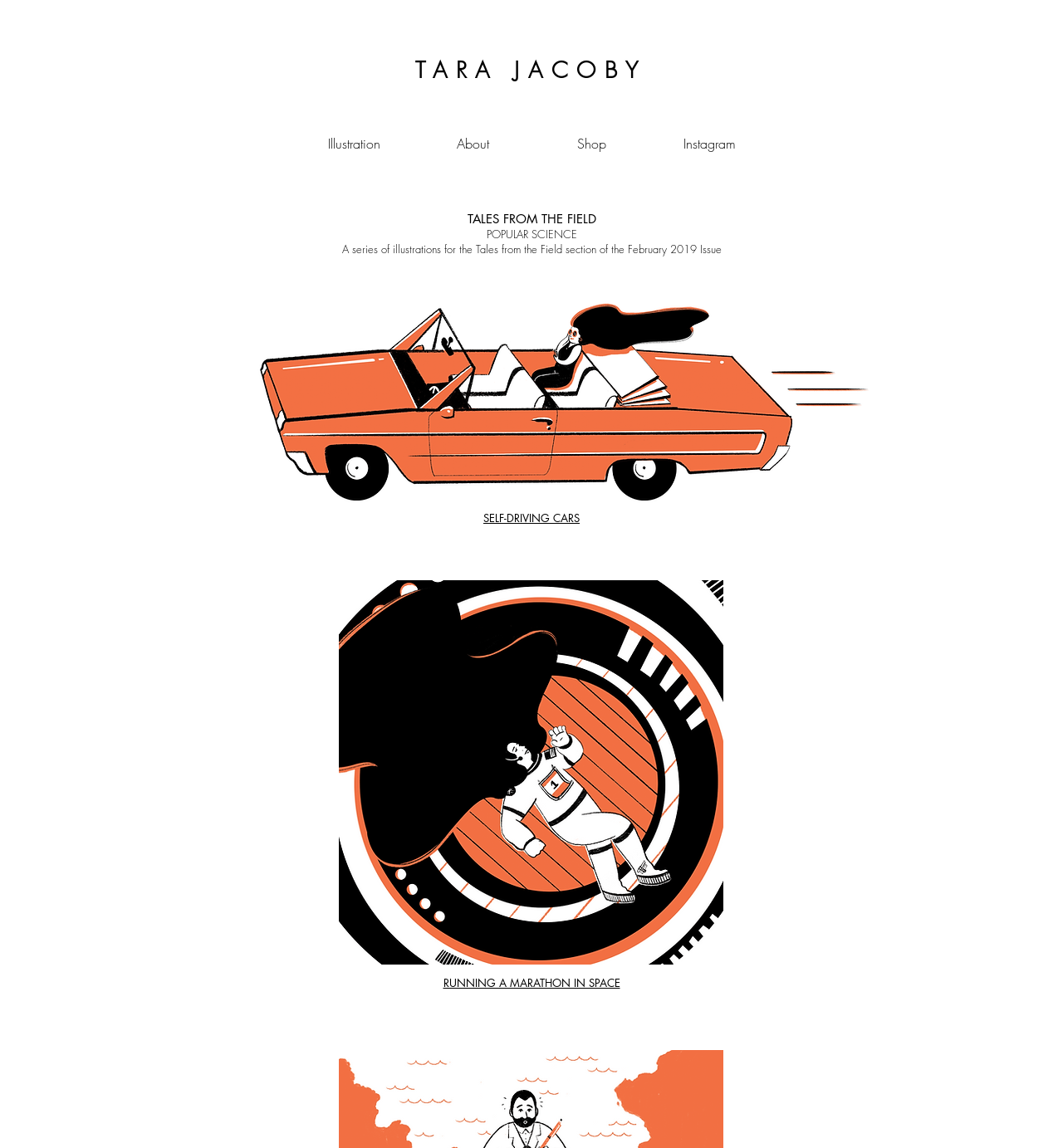Generate a comprehensive description of the webpage content.

The webpage is a personal website for TaraJacoby, featuring her illustrations and projects. At the top, there is a large heading with the name "TARA JACOBY" in bold font, accompanied by a link to the same name. Below this, there is a navigation menu labeled "Site" with five links: "Illustration", "About", "Shop", "Instagram", and a separator line.

On the left side of the page, there are two static text elements, one above the other, with the titles "TALES FROM THE FIELD" and "POPULAR SCIENCE". Next to these titles, there is a brief description of the project, stating that it is a series of illustrations for the "Tales from the Field" section of the February 2019 Issue.

The main content of the page features two large images, one below the other. The top image is labeled "autonomous.png" and appears to be an illustration related to self-driving cars, as indicated by the link "SELF-DRIVING CARS" positioned below it. The second image, labeled "marathon.png", is an illustration related to running a marathon in space, as indicated by the link "RUNNING A MARATHON IN SPACE" positioned below it.